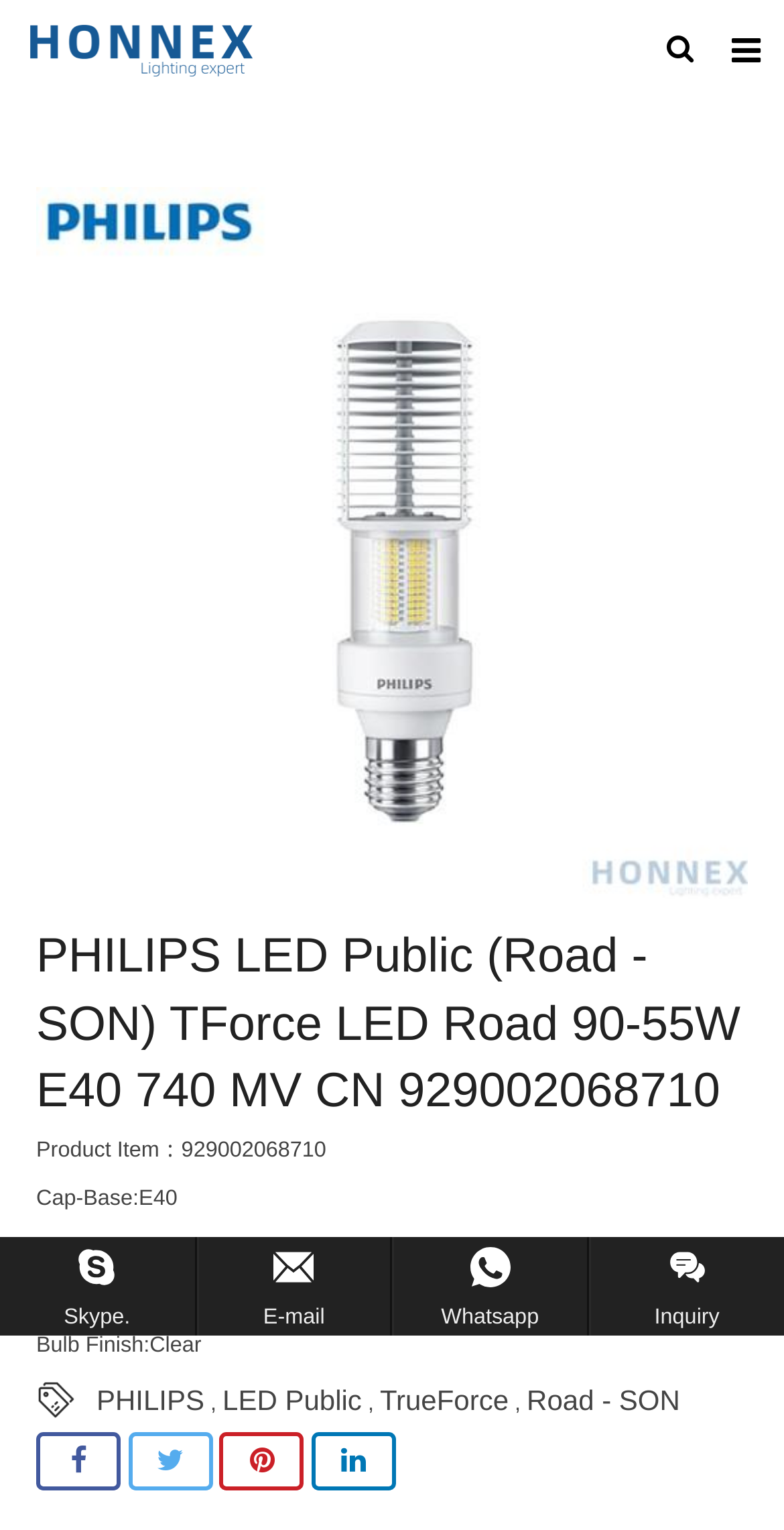Based on the image, provide a detailed and complete answer to the question: 
How many social media links are there?

I found the social media links by looking at the links at the bottom of the page, which are 'Skype.', 'E-mail', 'Whatsapp', and 'Inquiry'. There are 4 social media links in total.